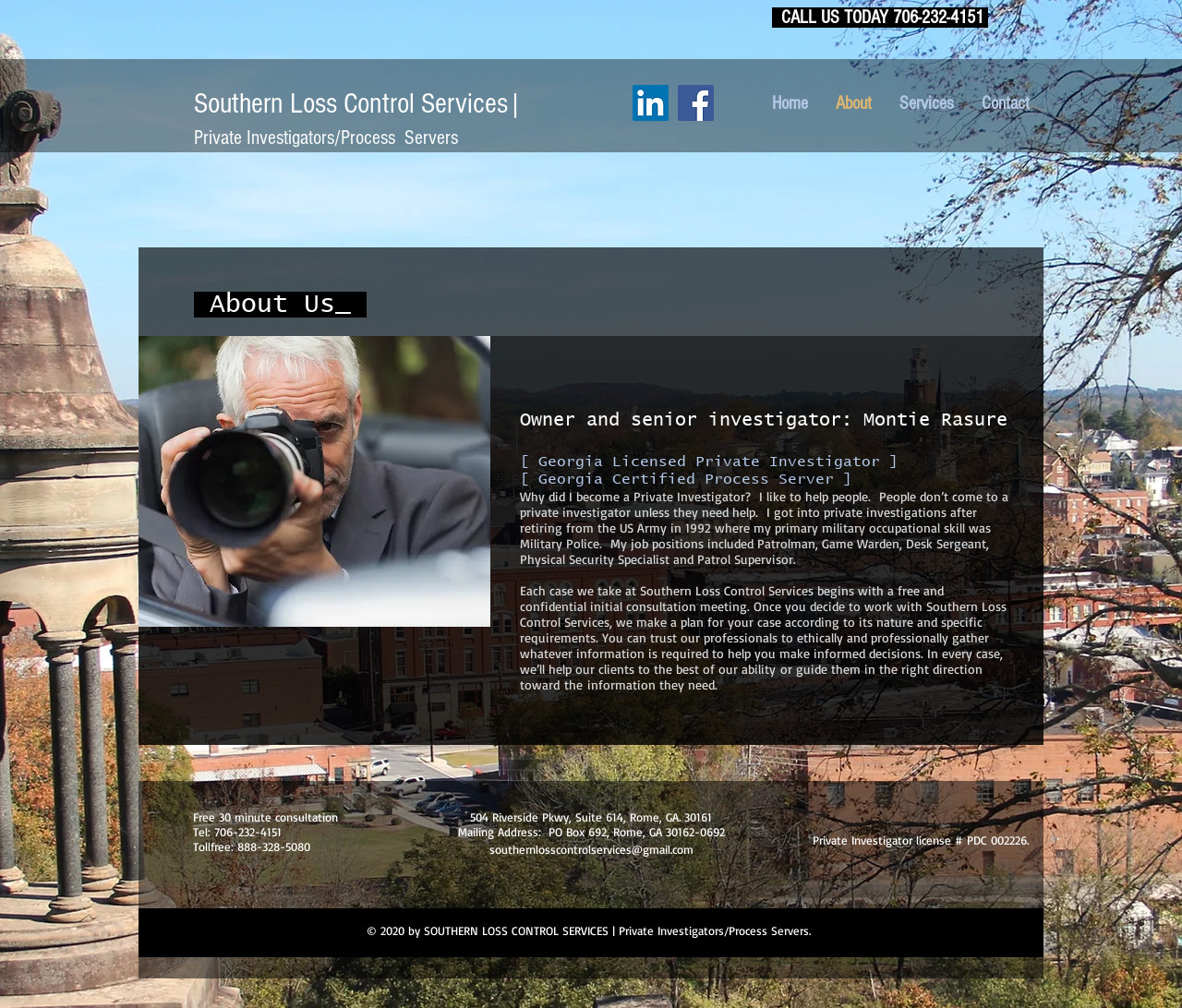What is the purpose of the initial consultation meeting?
From the screenshot, supply a one-word or short-phrase answer.

To discuss the case